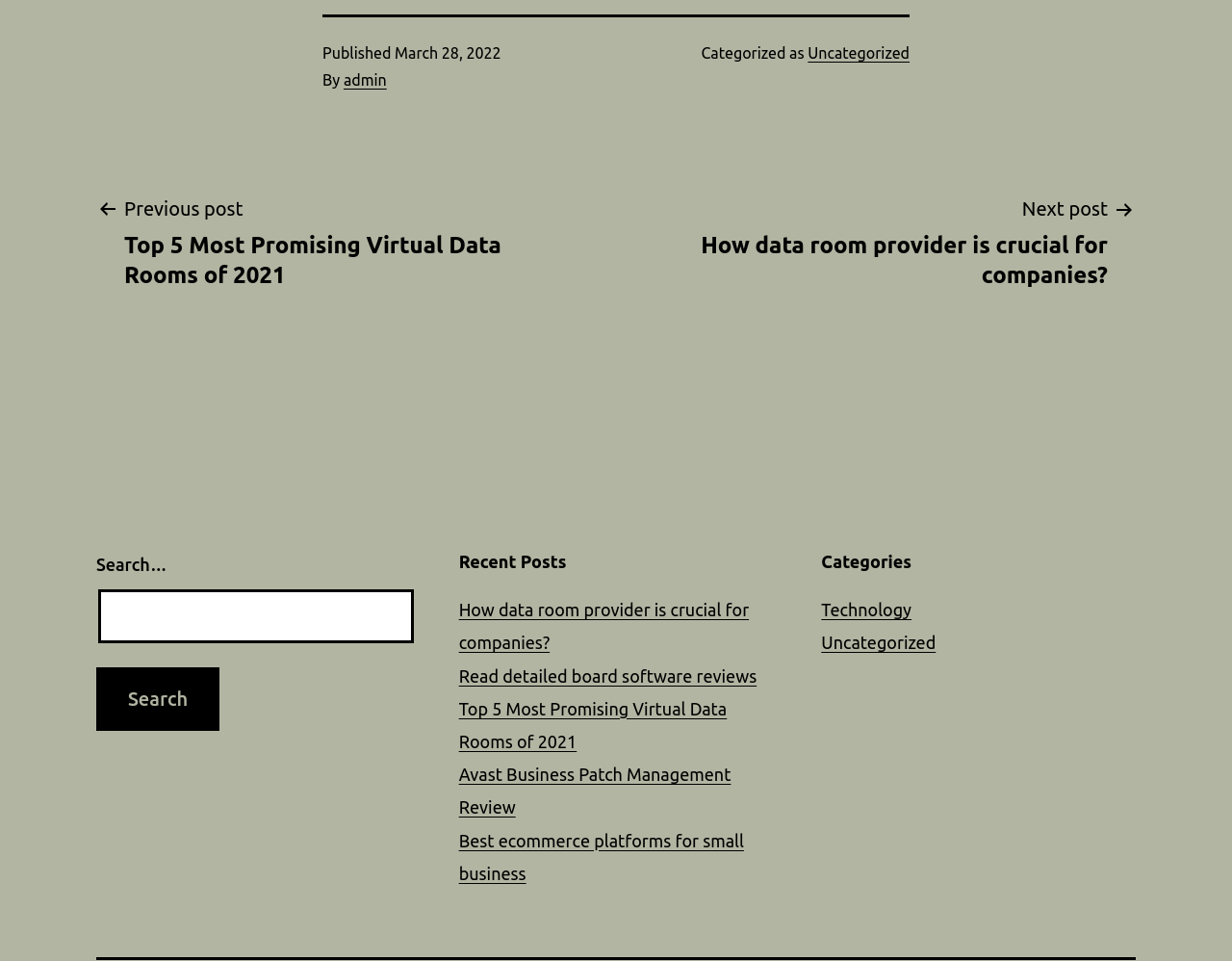What is the title of the previous post?
Please use the image to provide a one-word or short phrase answer.

Top 5 Most Promising Virtual Data Rooms of 2021